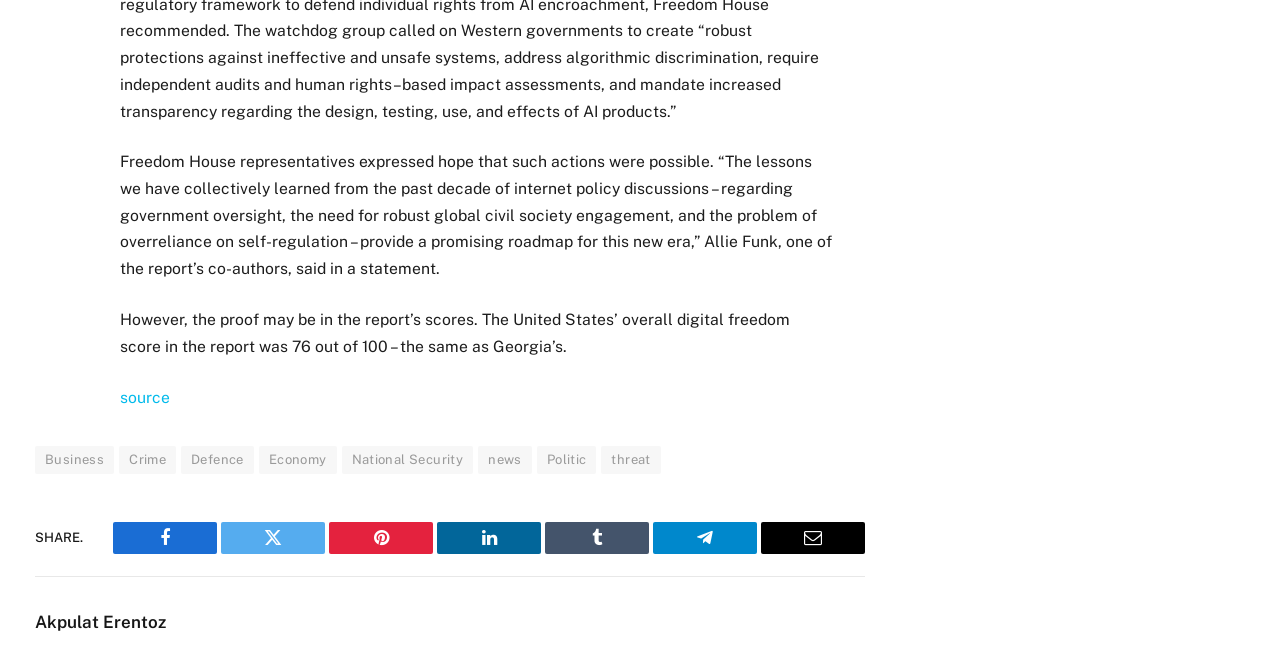What social media platforms are available for sharing?
Please use the image to deliver a detailed and complete answer.

The webpage provides links to various social media platforms, including Facebook, Twitter, Pinterest, LinkedIn, Tumblr, Telegram, and Email, indicating that users can share the content on these platforms.